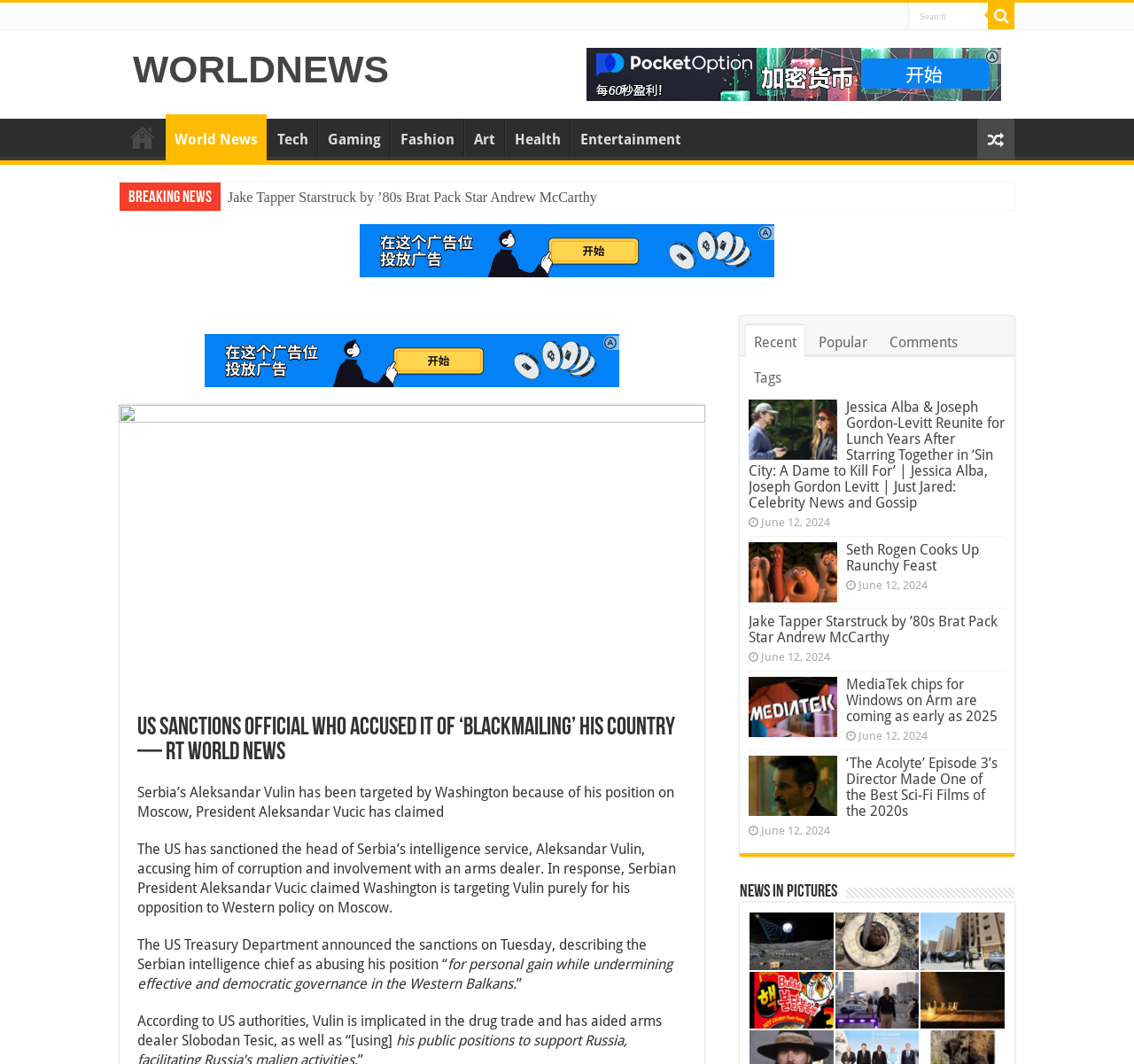Find the bounding box of the element with the following description: "input value="Search" name="s" title="Search" value="Search"". The coordinates must be four float numbers between 0 and 1, formatted as [left, top, right, bottom].

[0.801, 0.002, 0.871, 0.027]